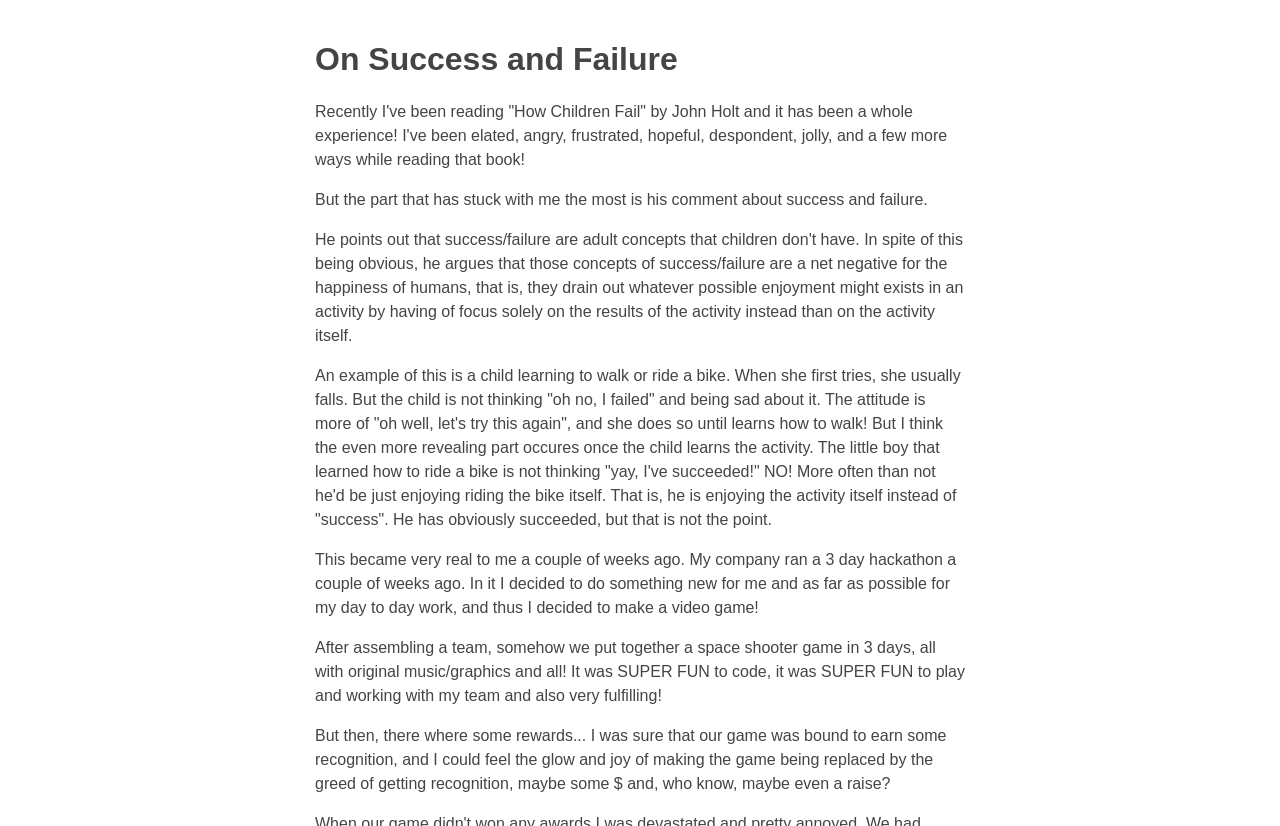What did the author create during the hackathon?
Utilize the image to construct a detailed and well-explained answer.

The author created a video game during the hackathon, which was a new experience for them and different from their day-to-day work. They assembled a team and together they created a space shooter game with original music and graphics in just three days.